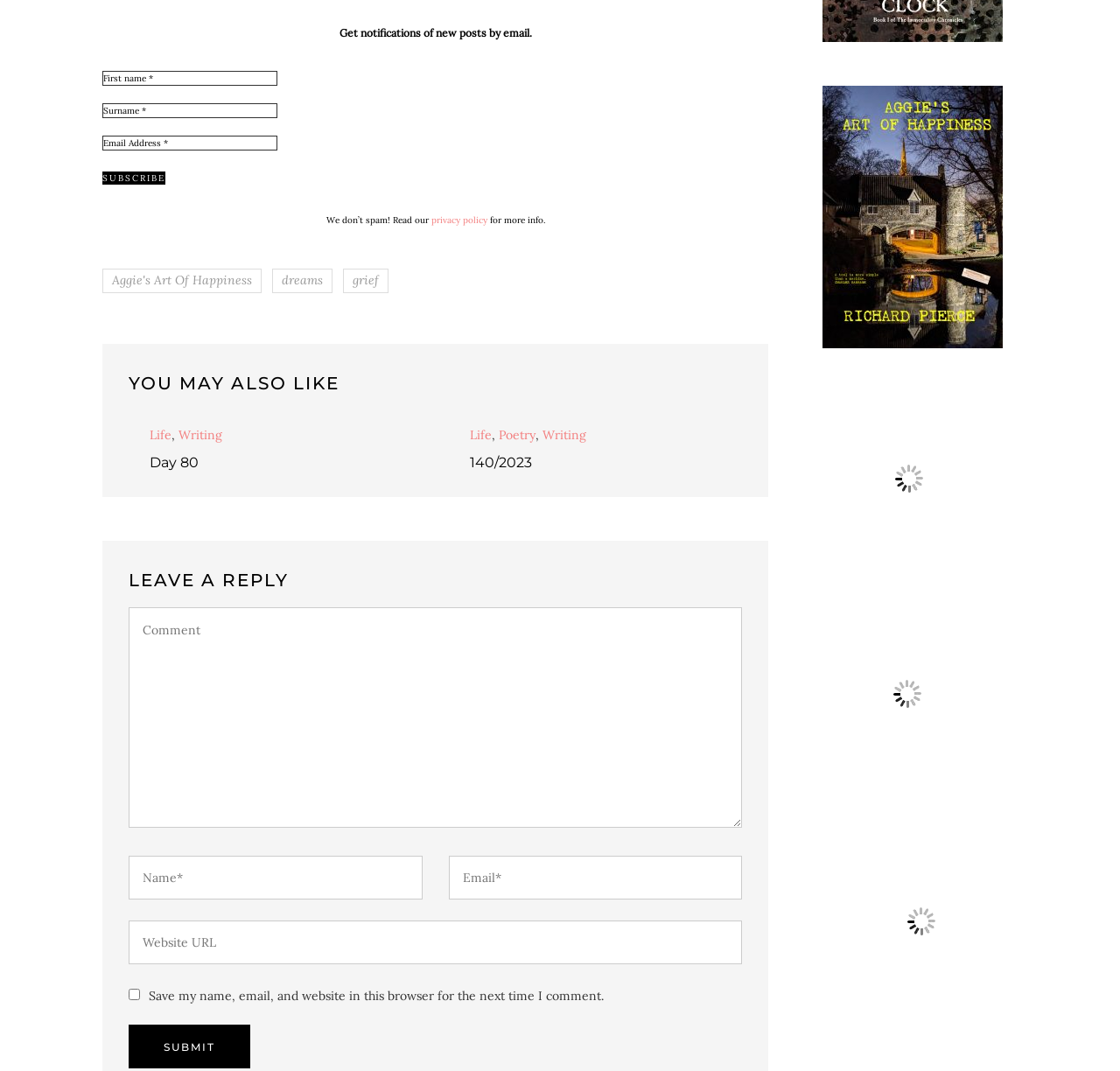Specify the bounding box coordinates of the element's region that should be clicked to achieve the following instruction: "Leave a reply". The bounding box coordinates consist of four float numbers between 0 and 1, in the format [left, top, right, bottom].

[0.115, 0.567, 0.662, 0.773]